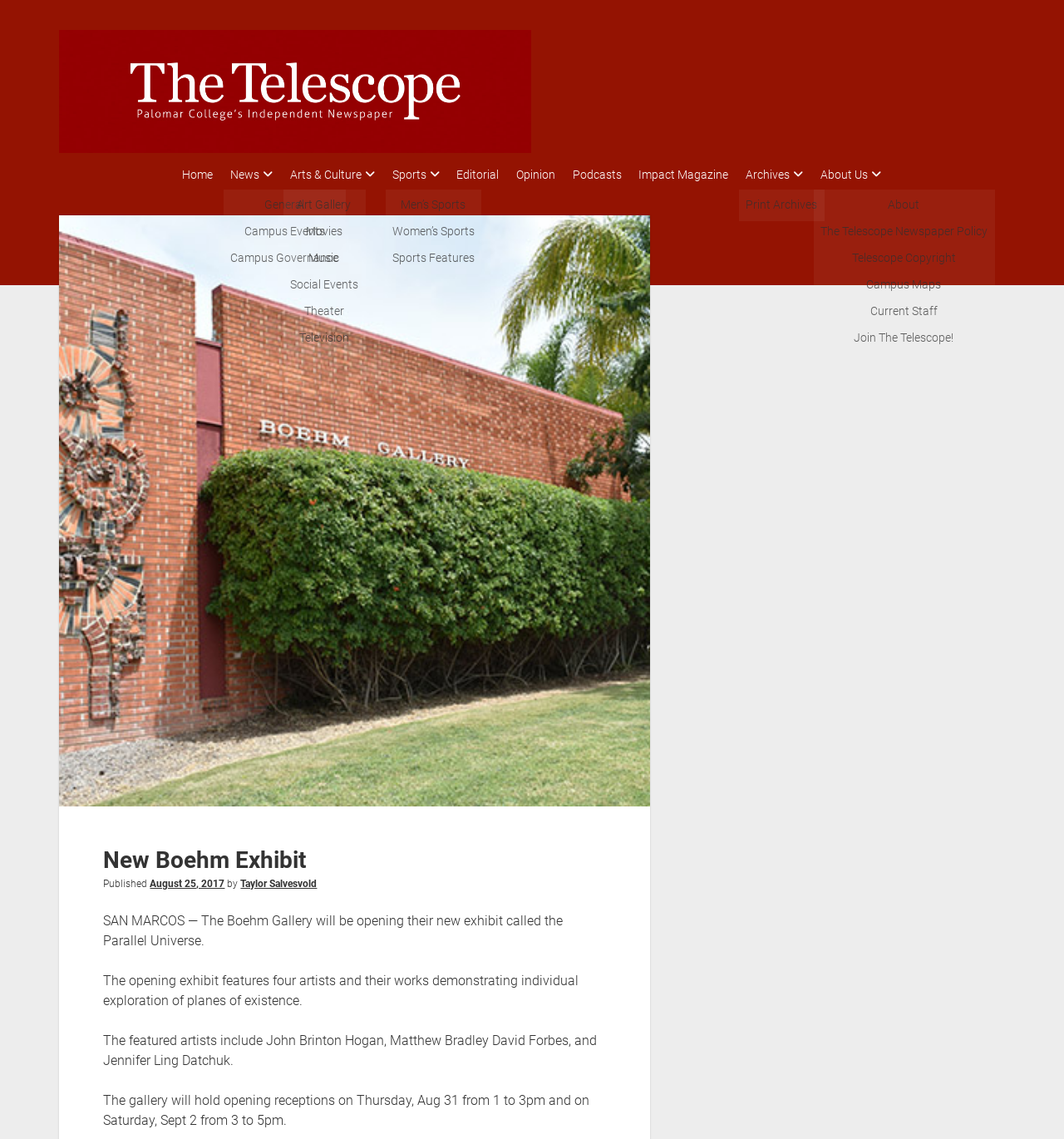Produce an extensive caption that describes everything on the webpage.

The webpage is about a new exhibit at the Boehm Gallery, titled "The Telescope". At the top left, there is a brand logo image of "The Telescope" accompanied by a link with the same name. Below the logo, there is a navigation menu with links to various sections, including "Home", "News", "Arts & Culture", "Sports", "Editorial", and more.

On the right side of the navigation menu, there is a prominent image of the Boehm Gallery, which takes up a significant portion of the page. Below the image, there is a heading that reads "New Boehm Exhibit". 

Under the heading, there is a publication date and author information, indicating that the article was published on August 25, 2017, by Taylor Salvesvold. The main content of the page is a series of paragraphs that describe the new exhibit at the Boehm Gallery, including the featured artists and the opening reception details.

The exhibit, titled "Parallel Universe", features four artists and their works that demonstrate individual exploration of planes of existence. The featured artists include John Brinton Hogan, Matthew Bradley David Forbes, and Jennifer Ling Datchuk. The gallery will hold opening receptions on Thursday, August 31, from 1 to 3 pm, and on Saturday, September 2, from 3 to 5 pm.